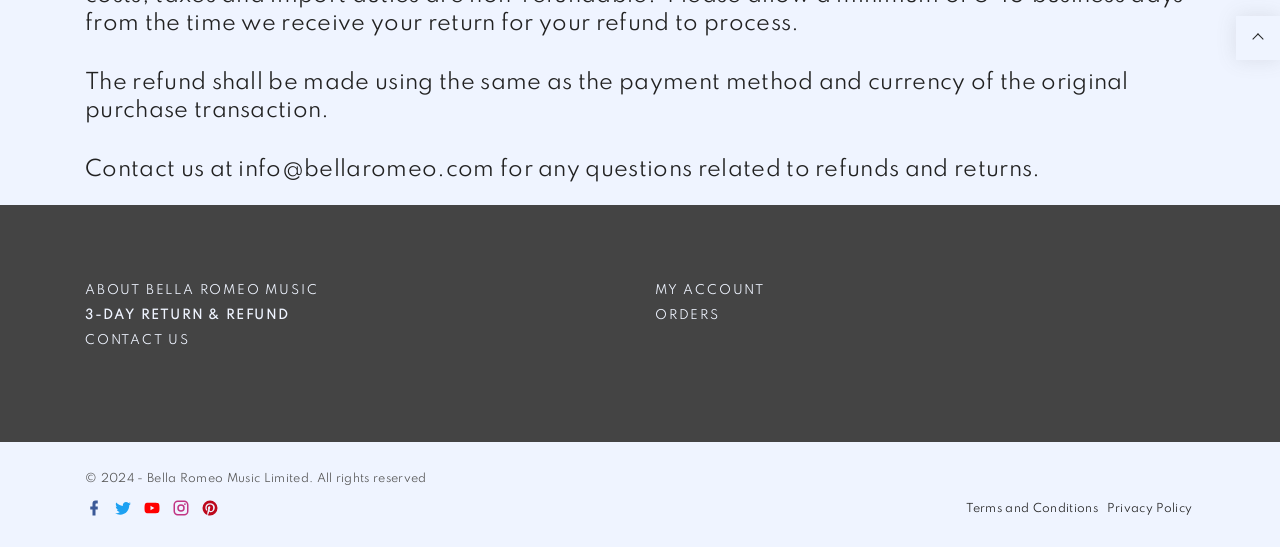Analyze the image and give a detailed response to the question:
What is the purpose of the '3-DAY RETURN & REFUND' link?

The '3-DAY RETURN & REFUND' link is likely related to the return and refund policy of Bella Romeo Music, which allows customers to return products within 3 days and receive a refund. This link may provide more information on the process and terms of the return and refund policy.